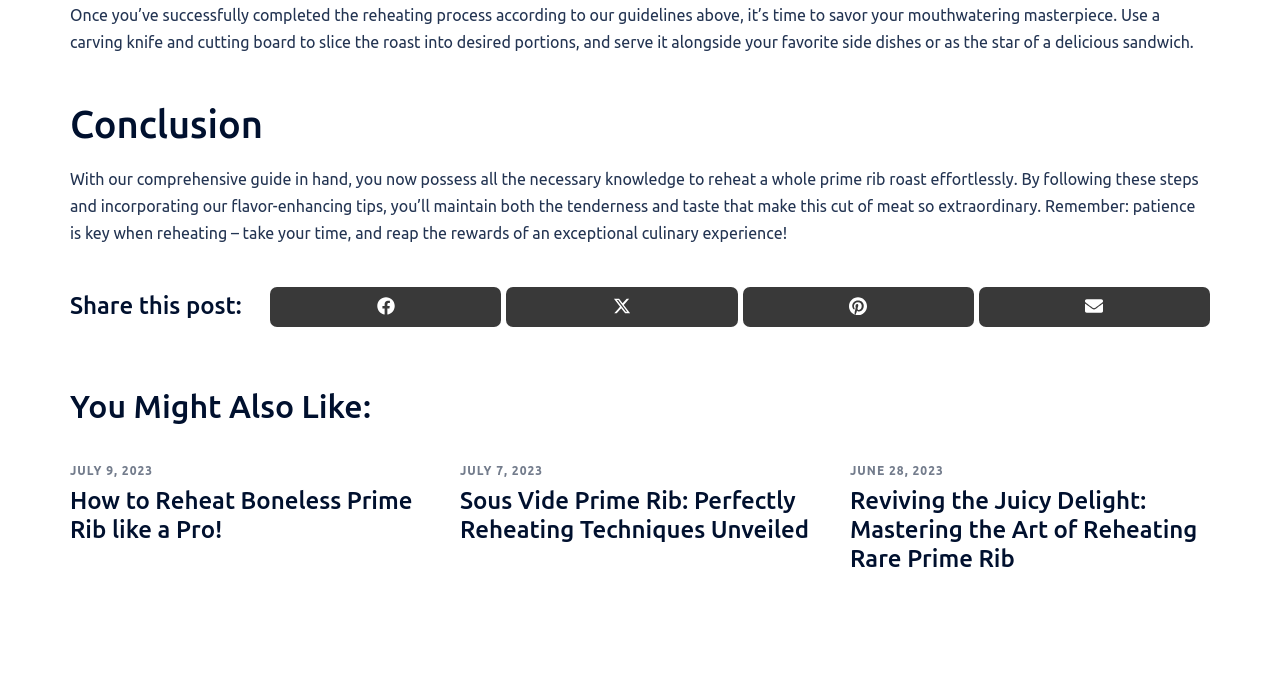Please provide a brief answer to the question using only one word or phrase: 
What is the date of the second recommended article?

JULY 7, 2023